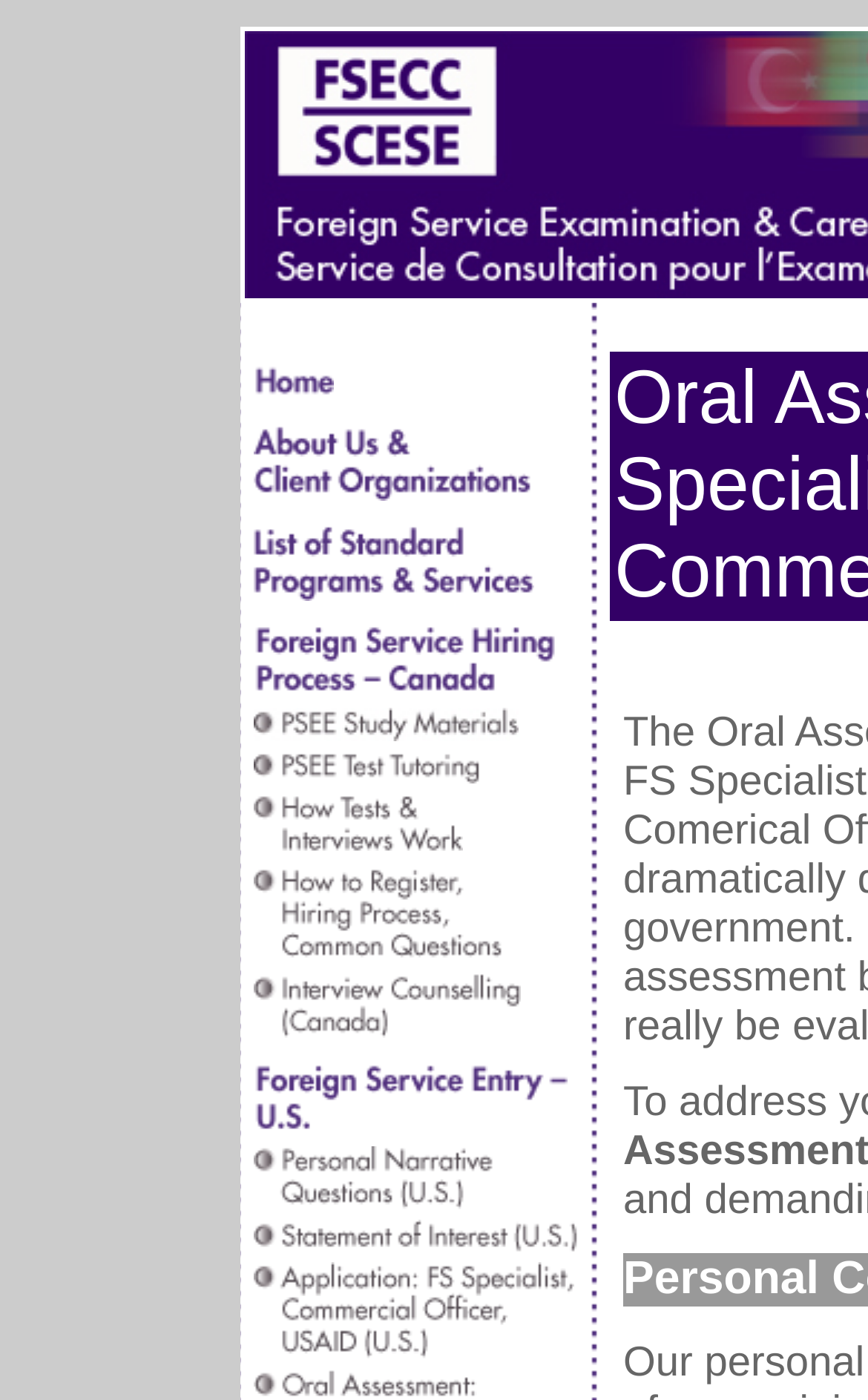Please locate the UI element described by "alt="Statement of Interest US" name="statement_interest_us"" and provide its bounding box coordinates.

[0.292, 0.874, 0.667, 0.901]